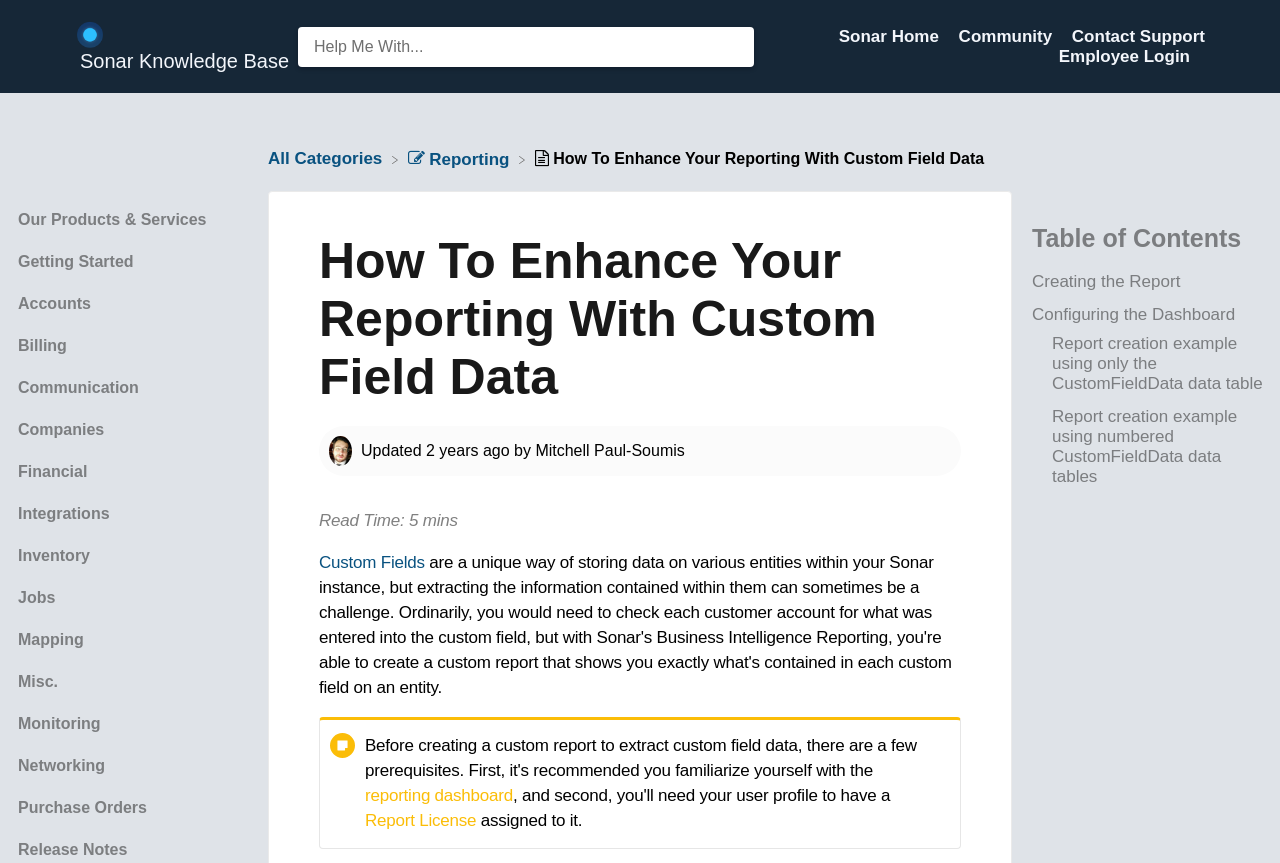From the element description Configuring the Dashboard, predict the bounding box coordinates of the UI element. The coordinates must be specified in the format (top-left x, top-left y, bottom-right x, bottom-right y) and should be within the 0 to 1 range.

[0.806, 0.353, 0.965, 0.375]